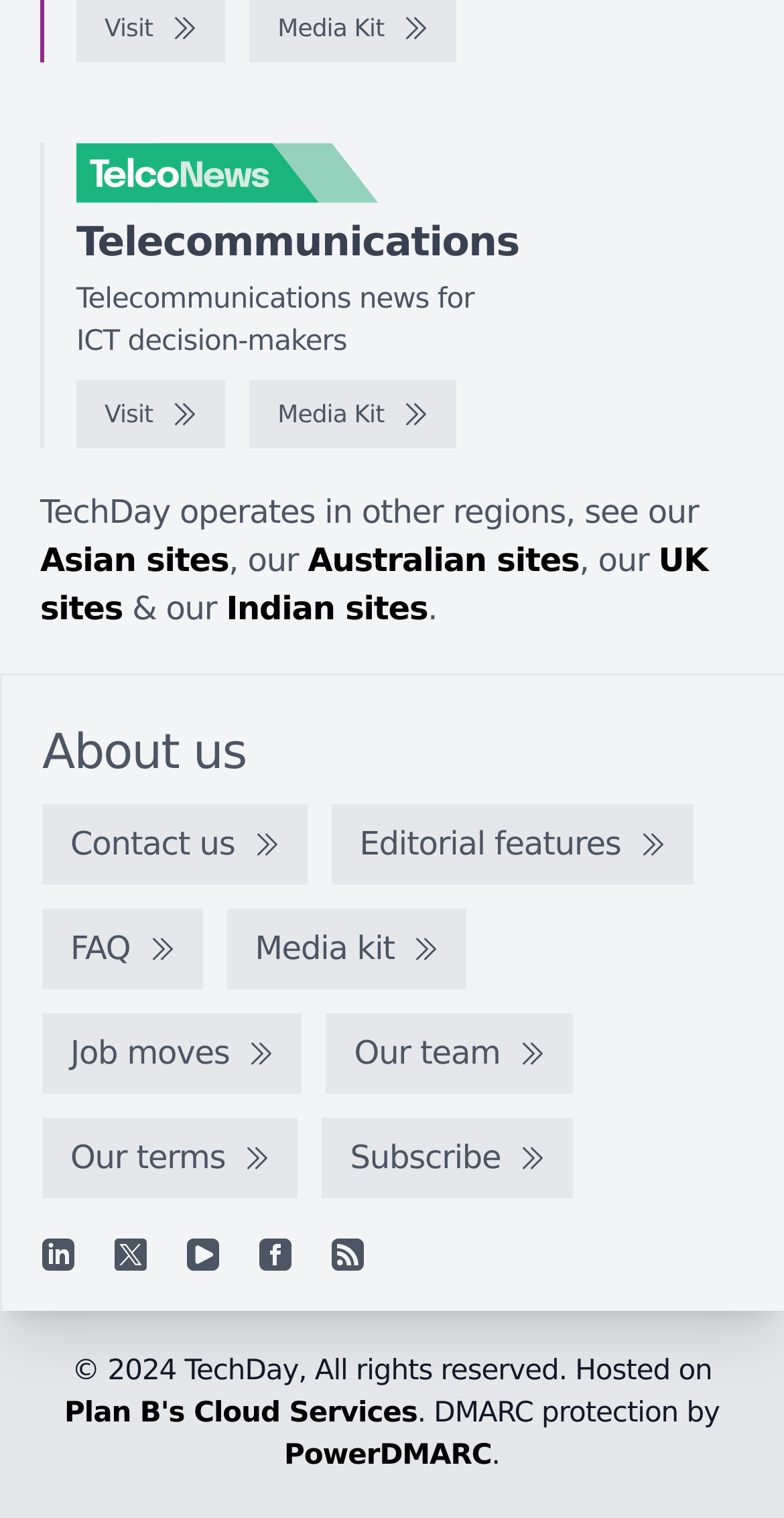Can you determine the bounding box coordinates of the area that needs to be clicked to fulfill the following instruction: "Follow TechDay on LinkedIn"?

[0.054, 0.816, 0.095, 0.838]